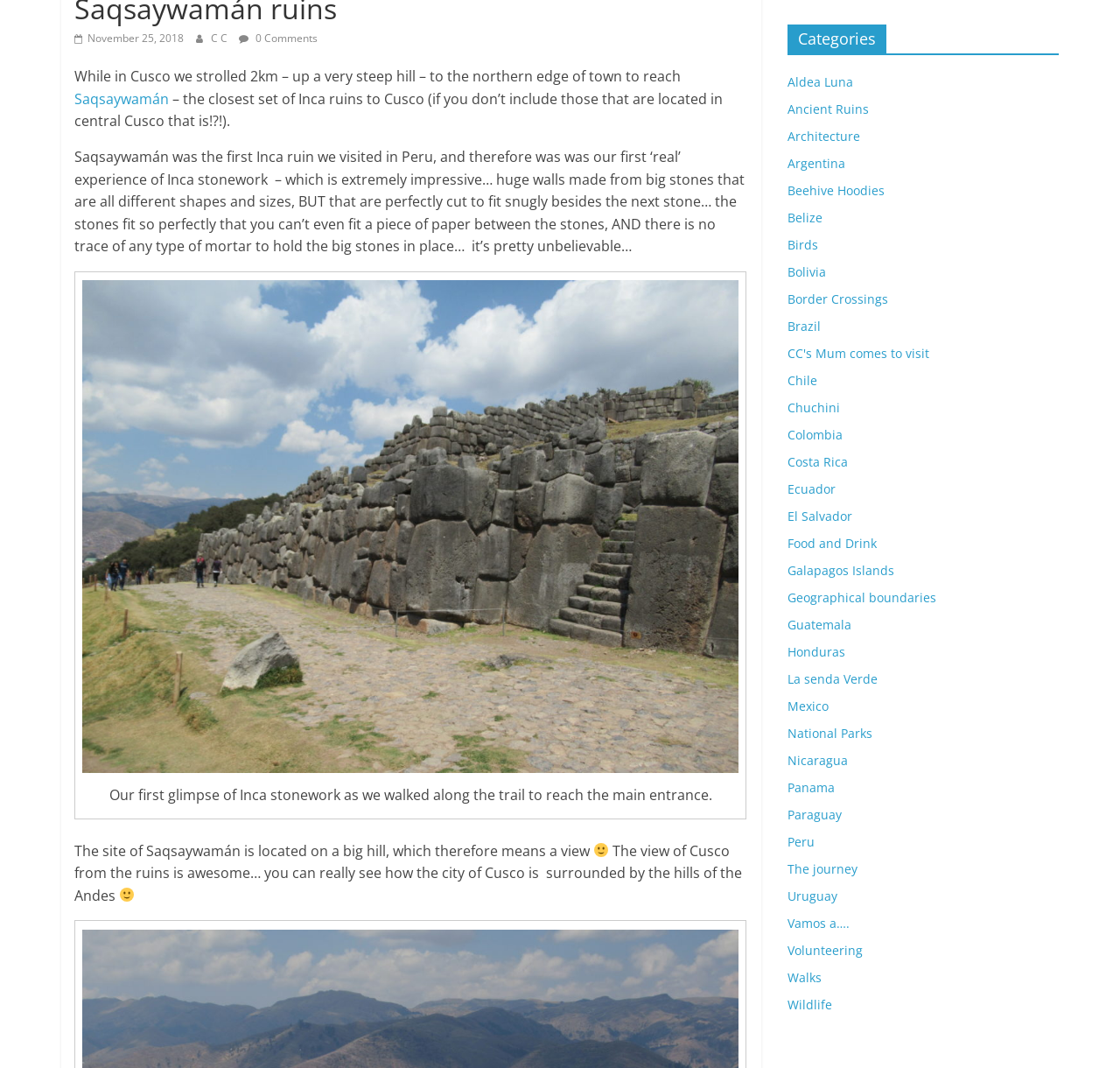Extract the bounding box of the UI element described as: "Food and Drink".

[0.703, 0.501, 0.783, 0.517]